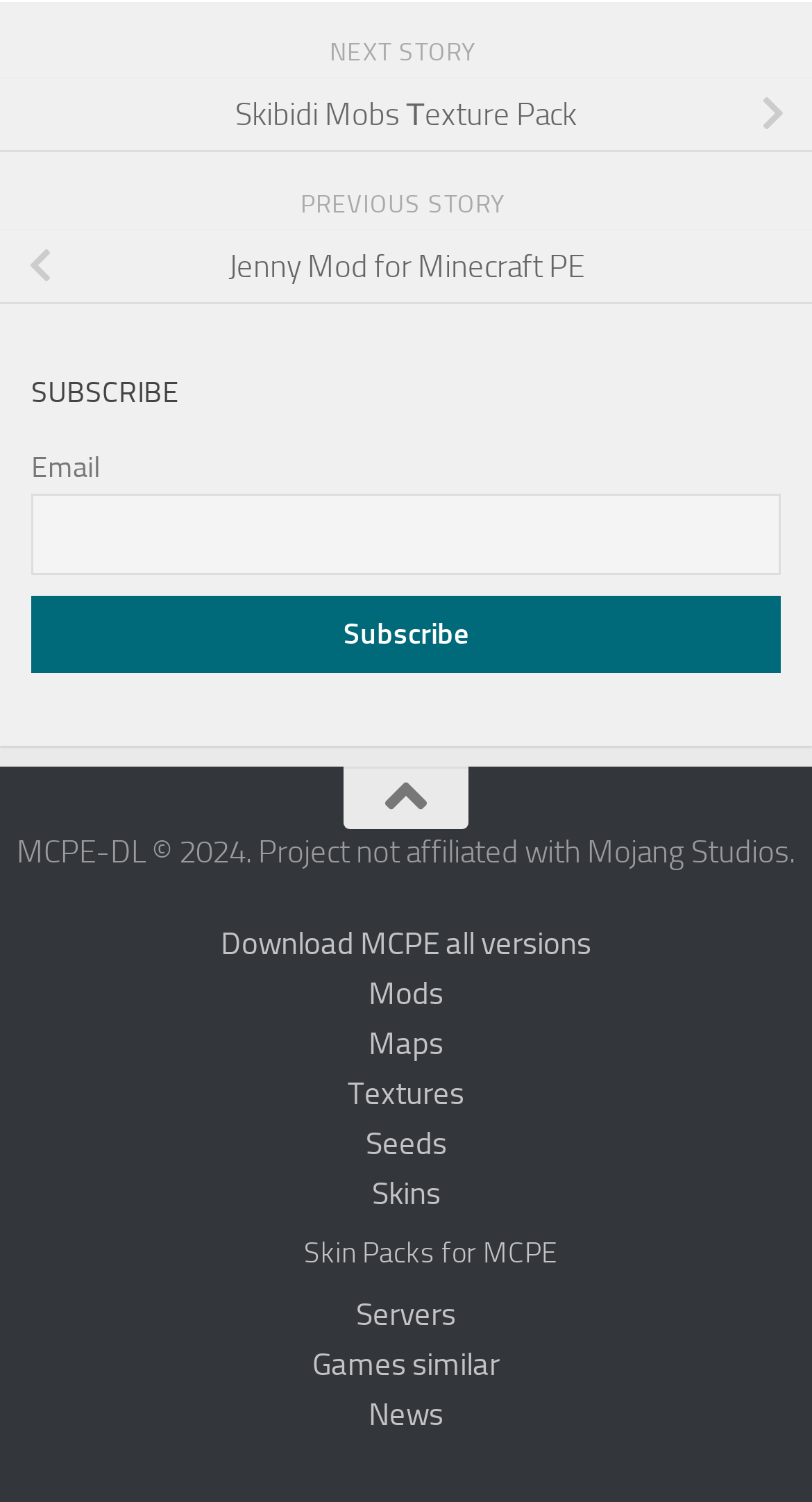Indicate the bounding box coordinates of the element that must be clicked to execute the instruction: "View Skibidi Mobs Texture Pack". The coordinates should be given as four float numbers between 0 and 1, i.e., [left, top, right, bottom].

[0.0, 0.052, 1.0, 0.101]